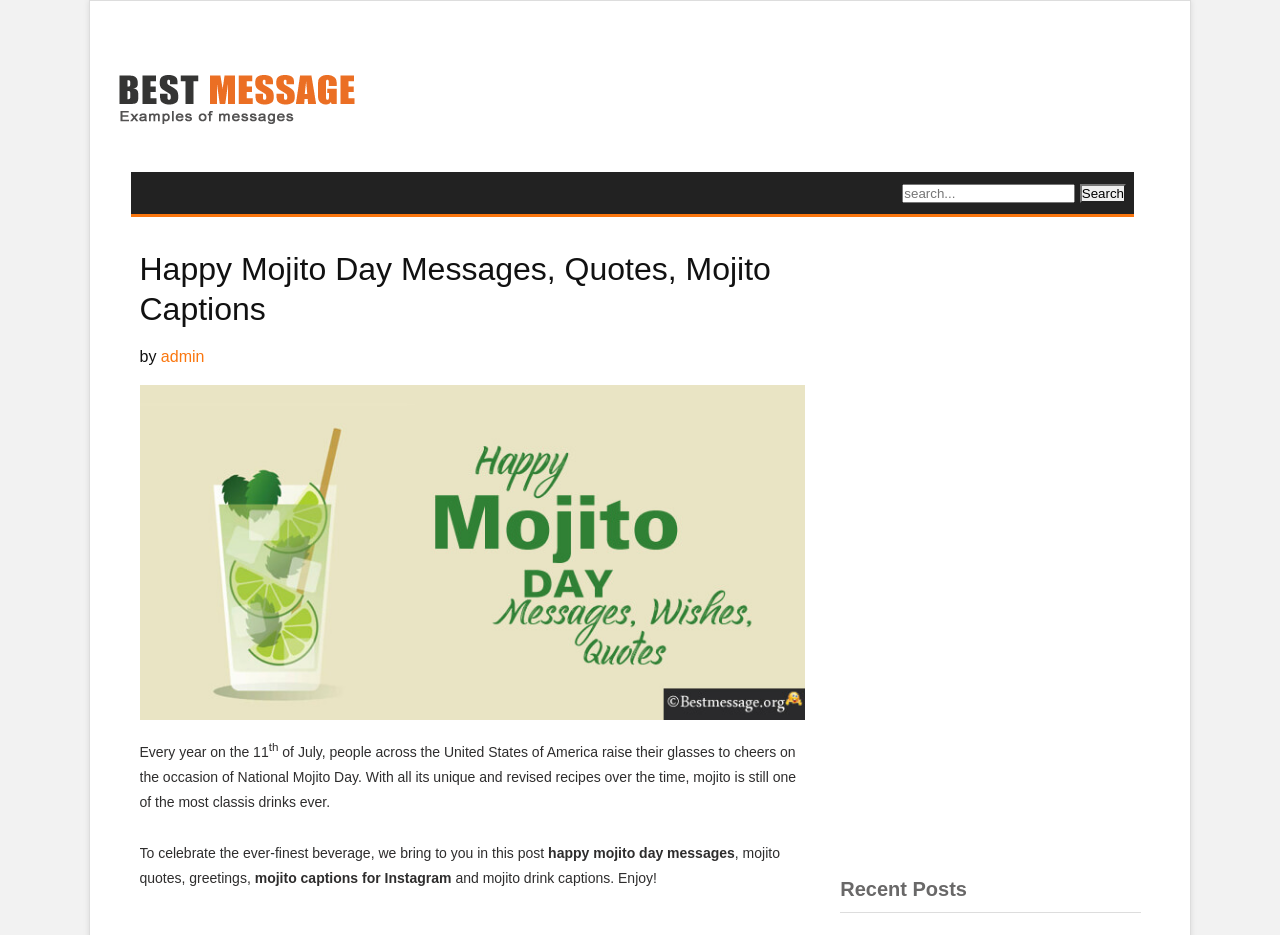Answer the question in one word or a short phrase:
What is the occasion celebrated on July 11?

National Mojito Day